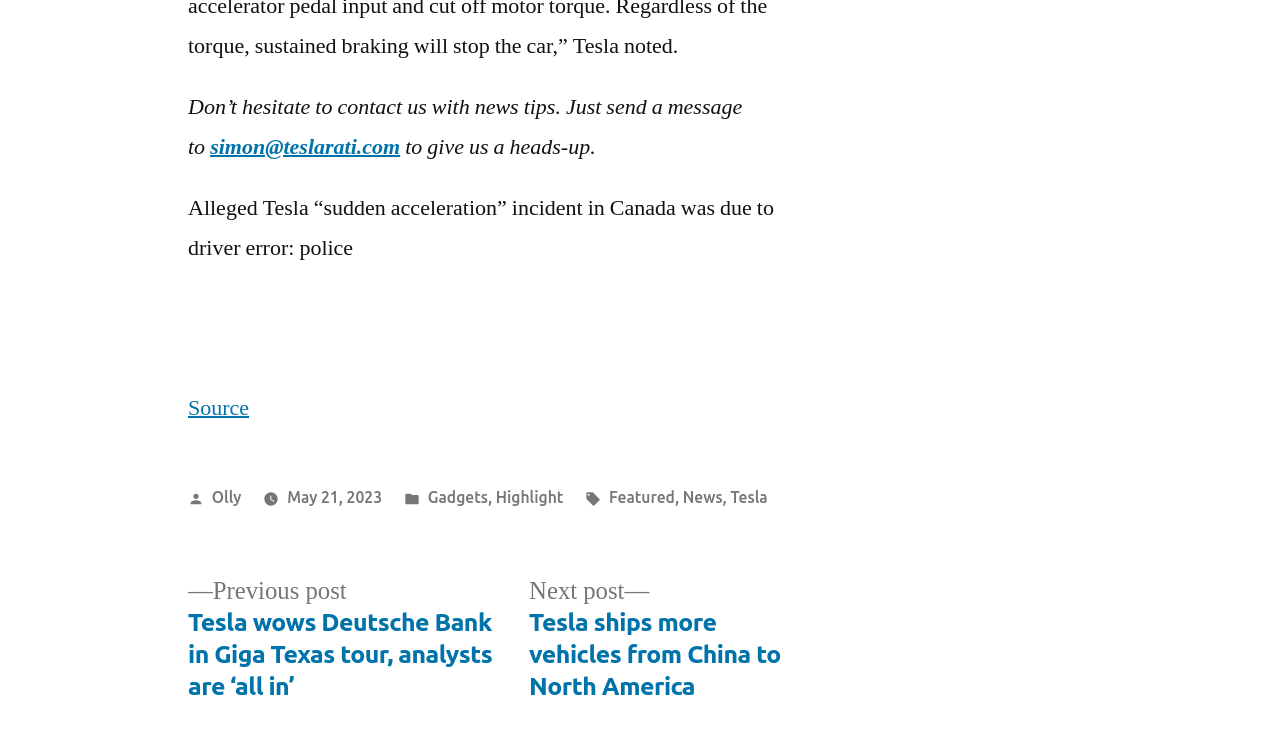Specify the bounding box coordinates of the element's region that should be clicked to achieve the following instruction: "read the source". The bounding box coordinates consist of four float numbers between 0 and 1, in the format [left, top, right, bottom].

[0.147, 0.537, 0.195, 0.575]